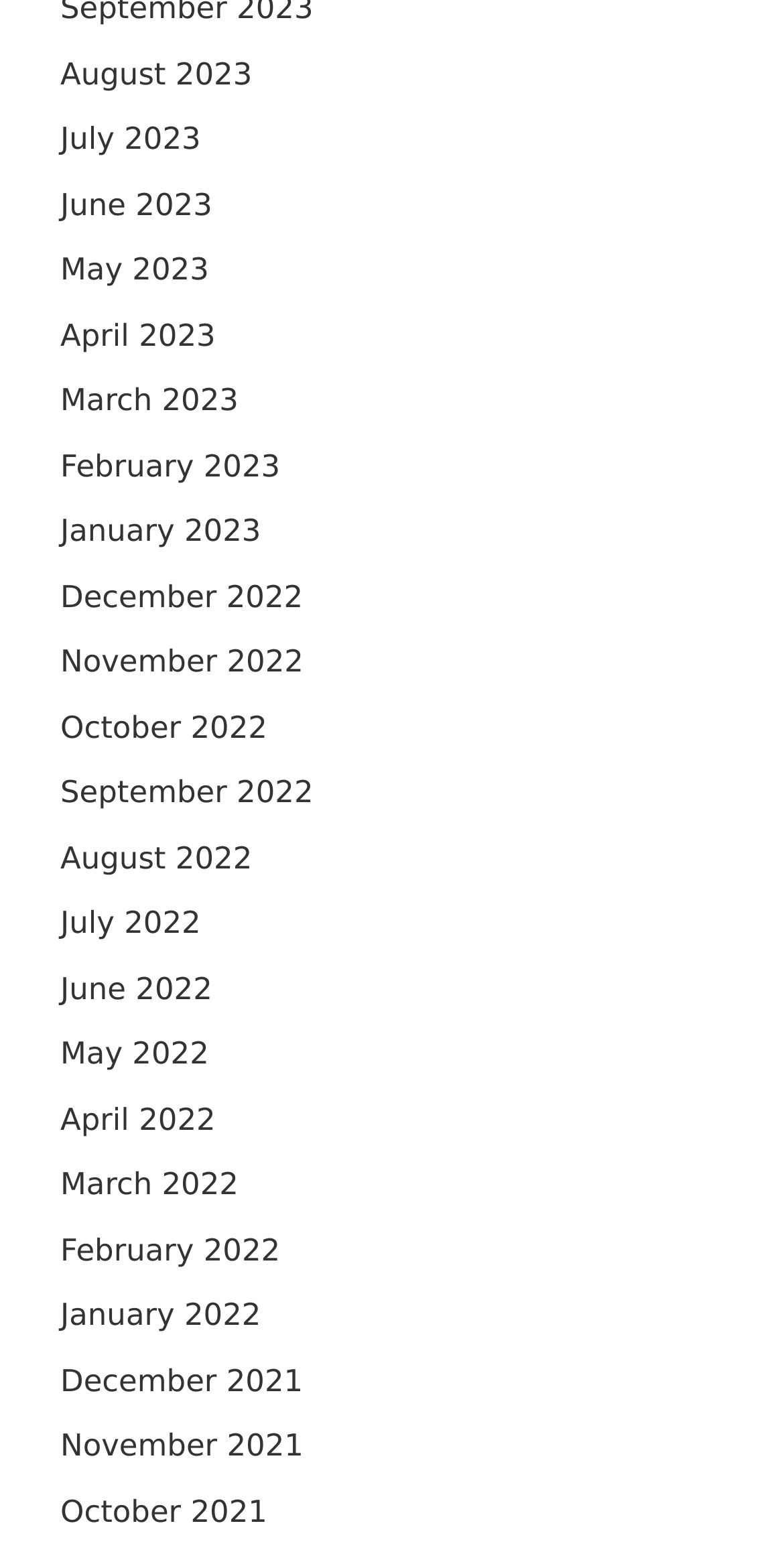Determine the bounding box coordinates of the area to click in order to meet this instruction: "View August 2023".

[0.077, 0.036, 0.322, 0.059]